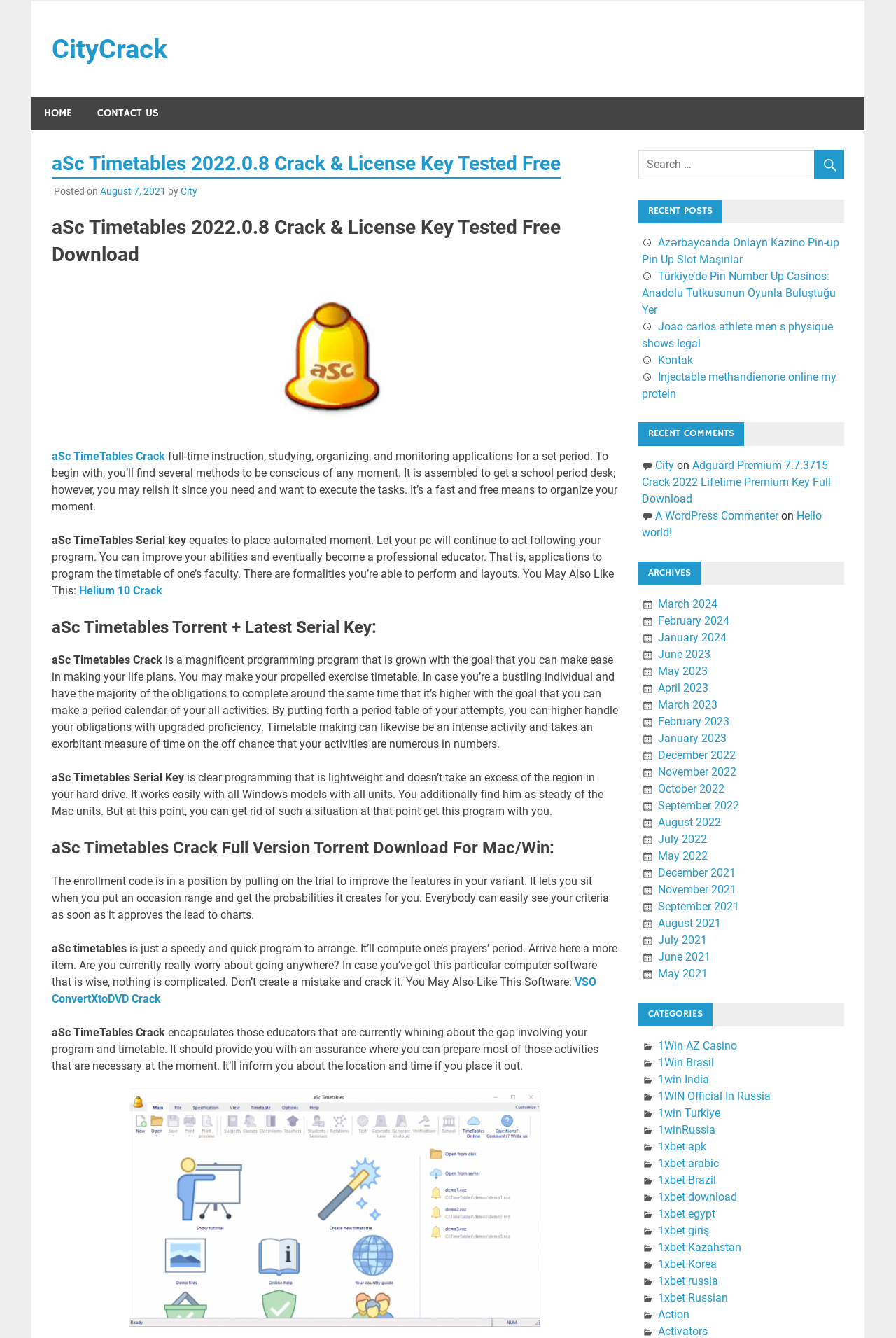Please reply with a single word or brief phrase to the question: 
What is the benefit of using aSc TimeTables?

Improved time management